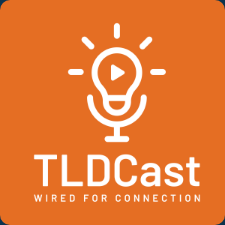Explain what the image portrays in a detailed manner.

The image features the logo for the TLDCast podcast, prominently displayed on an orange background. The design includes a stylized microphone illustration, symbolizing the podcast medium, with a light bulb above that suggests creativity and ideas. Centered within the logo is the phrase "TLDCast" in bold white lettering, emphasizing the brand name. Beneath it, the tagline "WIRED FOR CONNECTION" is featured, reflecting the podcast's focus on fostering connections within the learning and development community. This visual representation captures the essence of the podcast’s mission to connect professionals and explore topics related to learning and development, highlighted by its special guest, Ashley Lonie, CEO and Founder of Teamed.